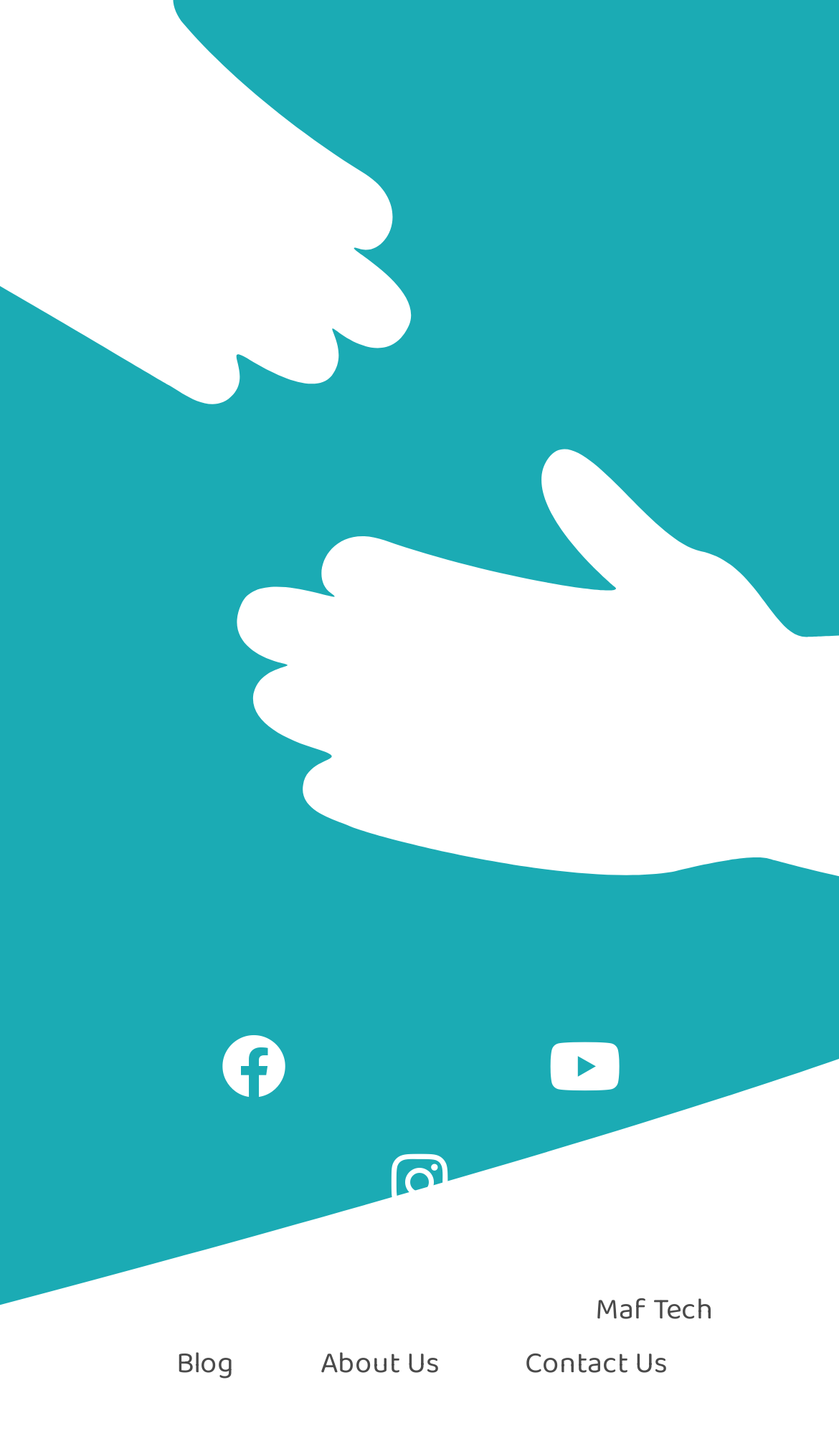Using details from the image, please answer the following question comprehensively:
What is the name of the development company?

The webpage has a footer section that mentions the development company, which is Maf Tech, indicating that they are responsible for developing the website.